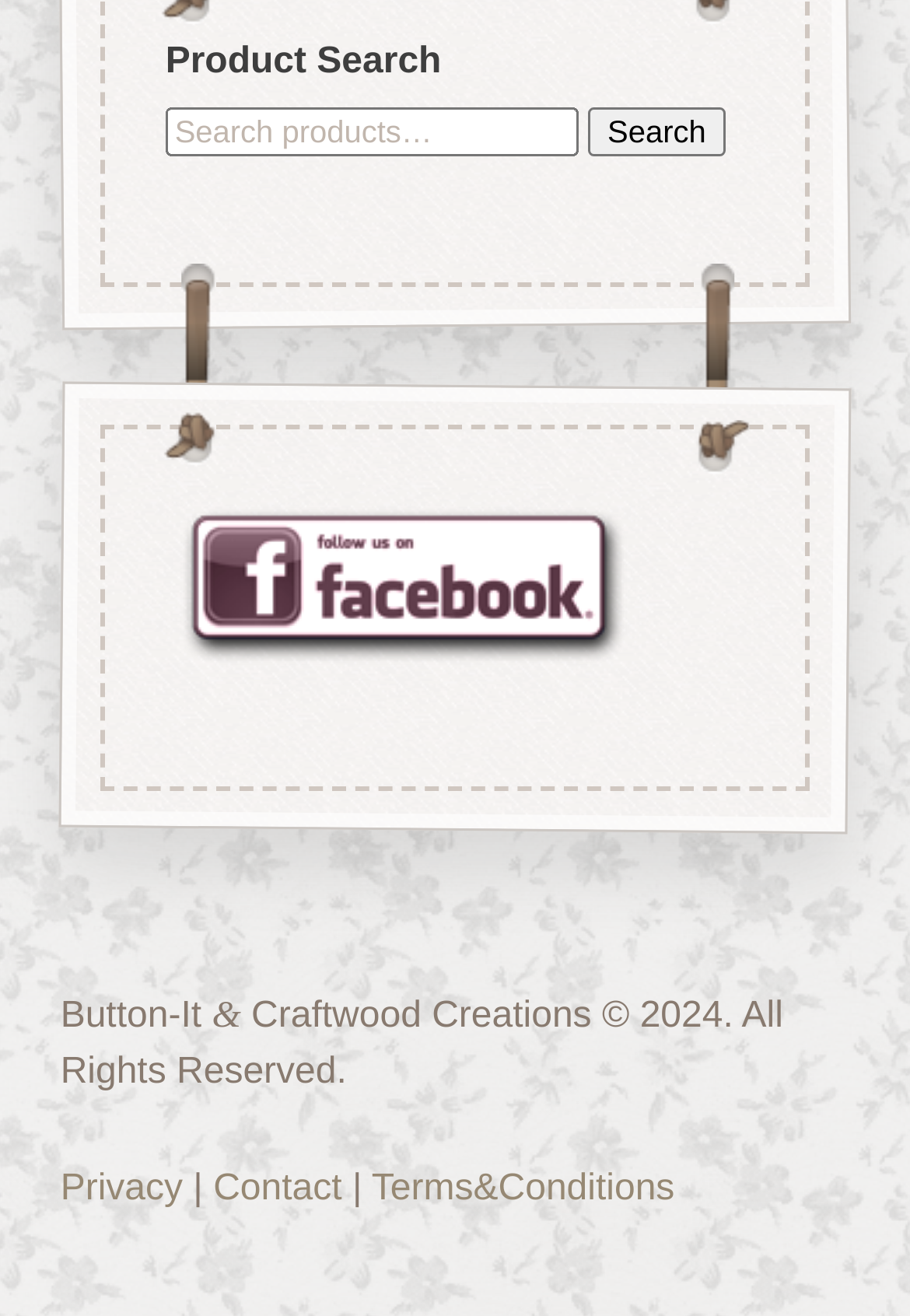Is there an image on the webpage?
Answer the question with just one word or phrase using the image.

Yes